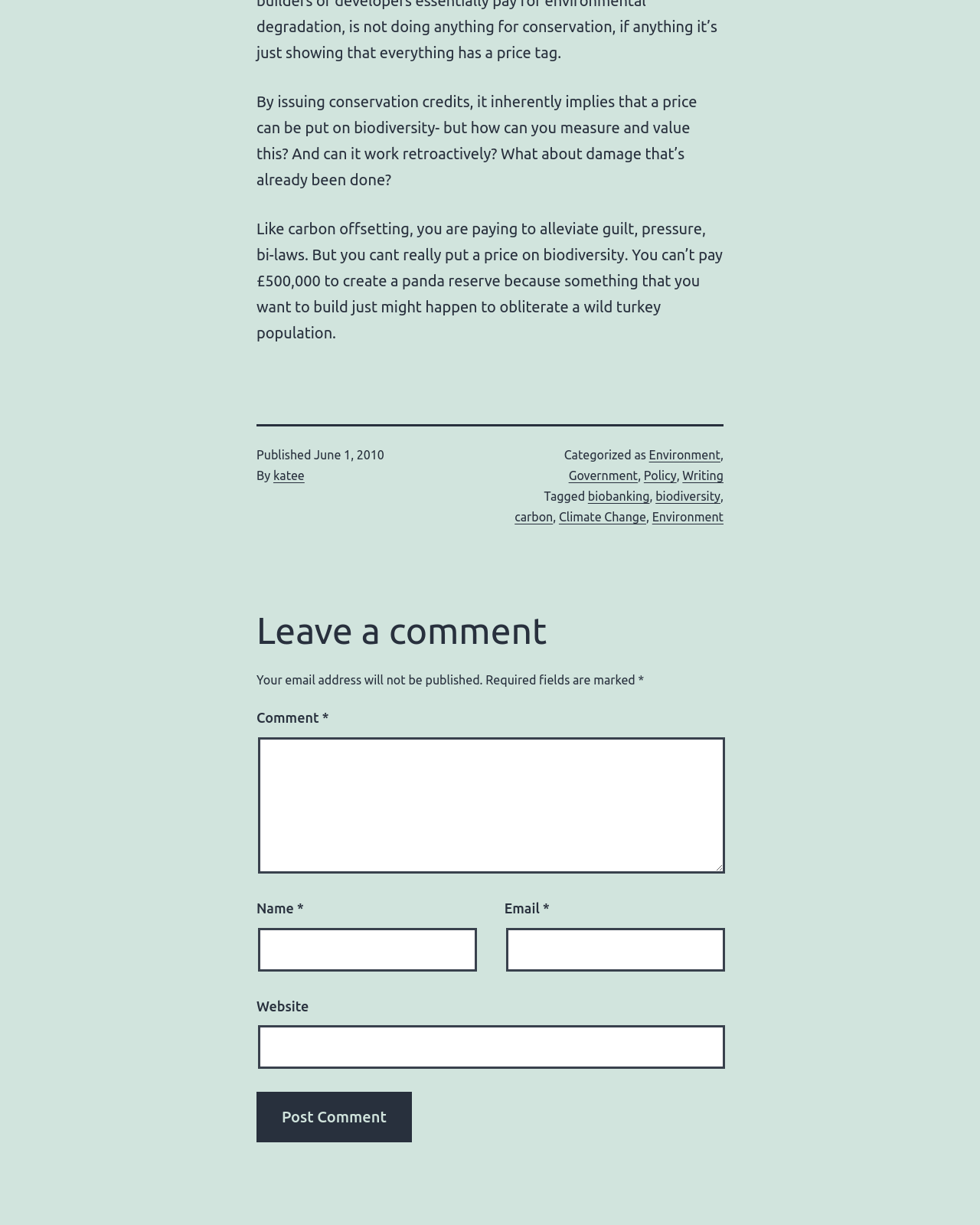Using the information in the image, could you please answer the following question in detail:
What category is the article classified under?

The article is categorized under 'Environment' as indicated by the link 'Environment' in the footer section. This suggests that the article is related to environmental topics and issues.